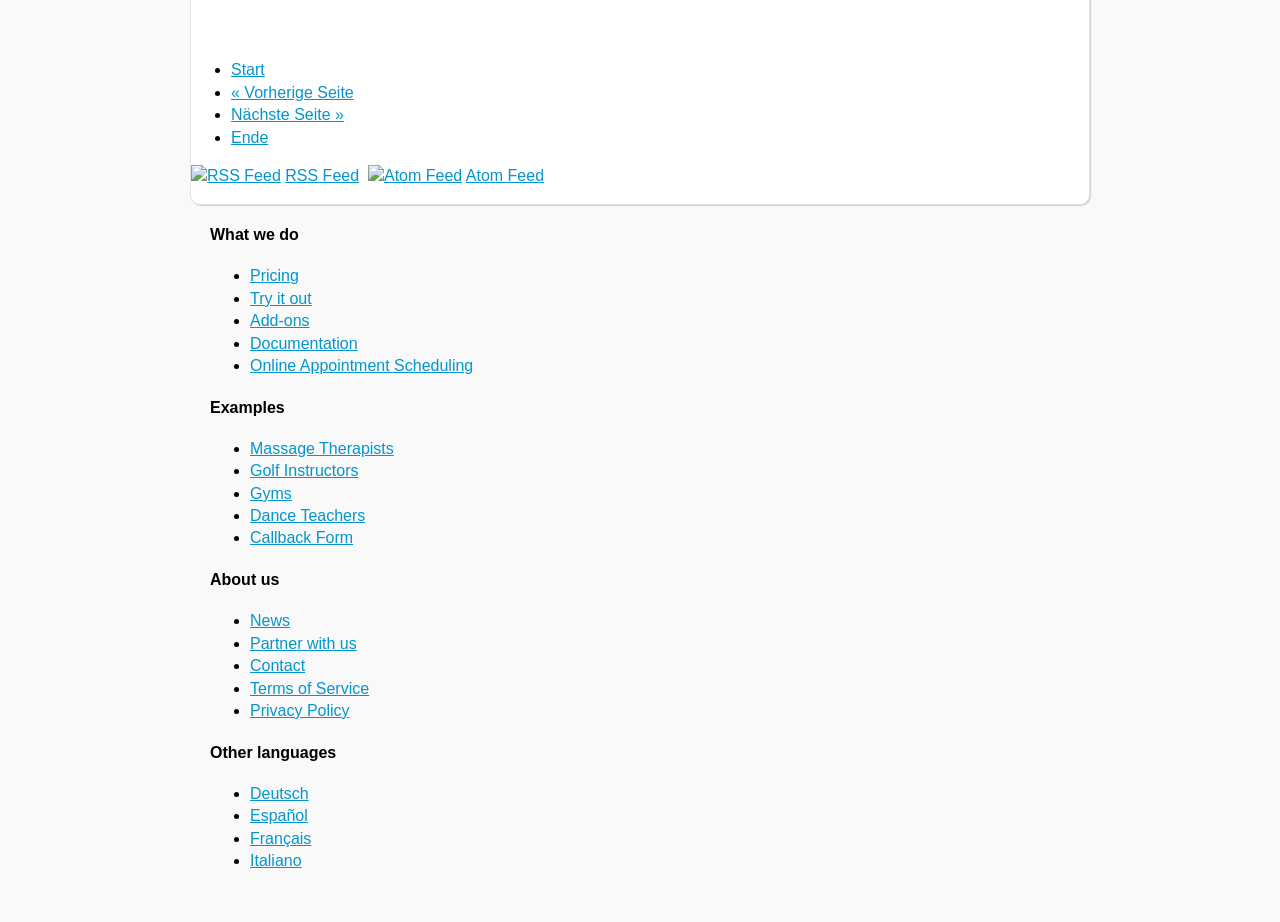Please pinpoint the bounding box coordinates for the region I should click to adhere to this instruction: "Switch to 'Deutsch'".

[0.195, 0.851, 0.241, 0.87]